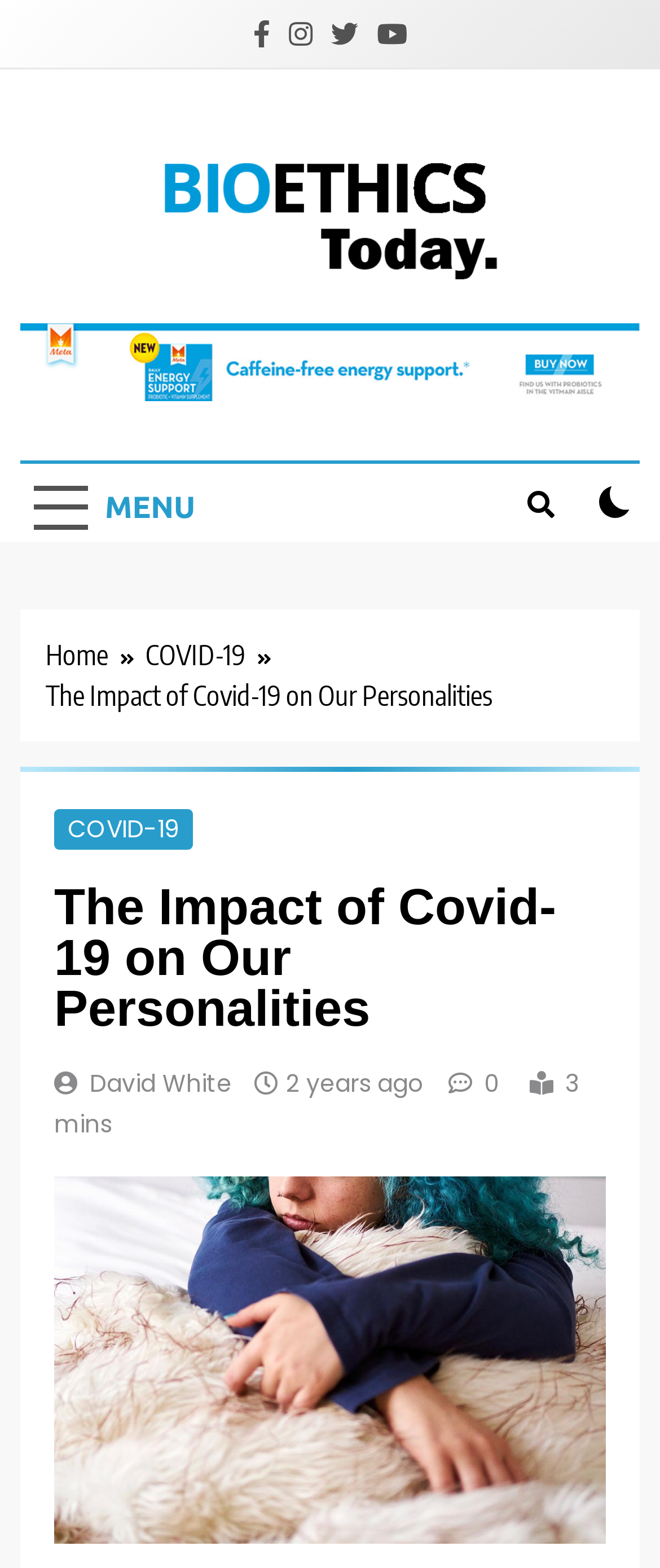How many social media links are available?
Could you give a comprehensive explanation in response to this question?

I counted the number of social media links available on the top right corner of the webpage, which are Facebook, Twitter, LinkedIn, and another unknown platform, so the total number is 4.